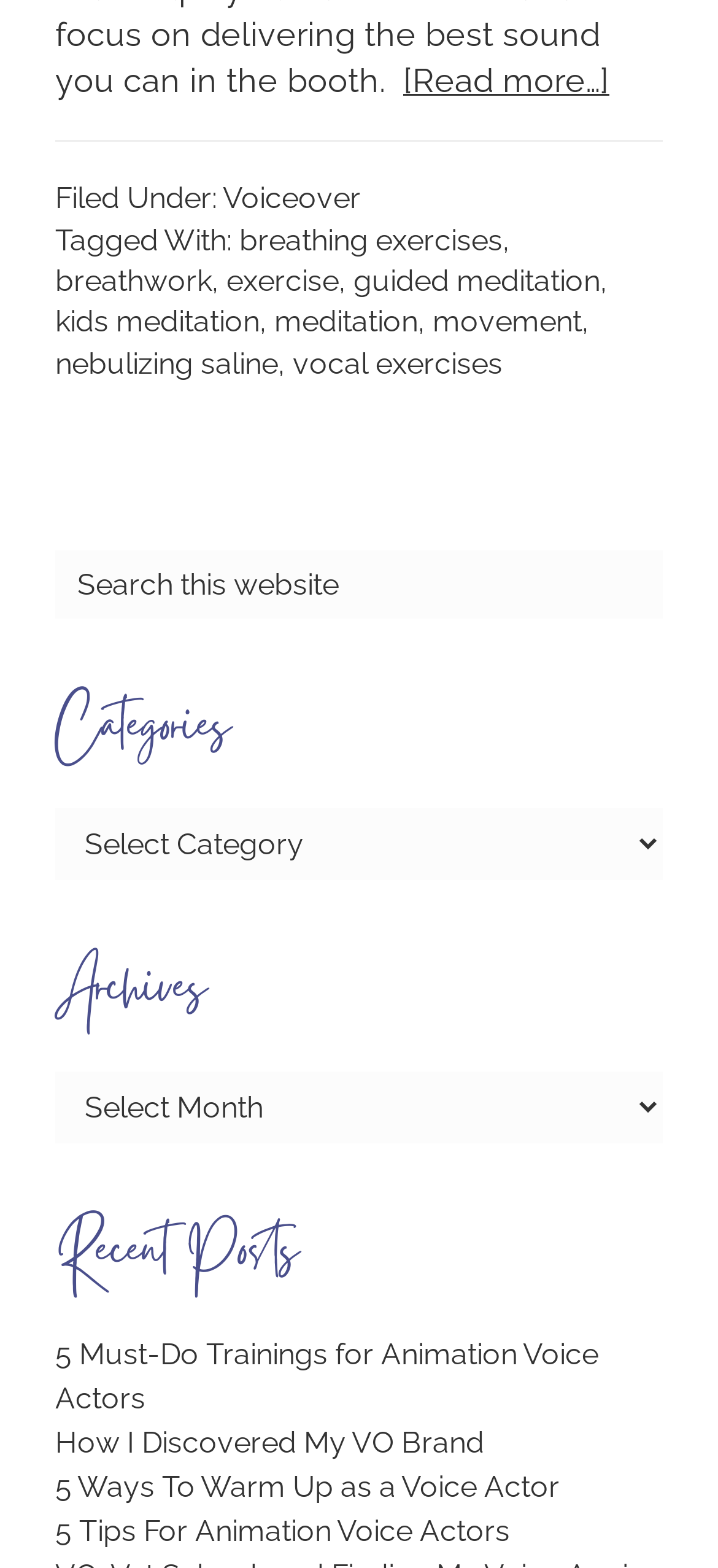Please identify the bounding box coordinates of the region to click in order to complete the given instruction: "Click on '5 Ways To Warm Up as a Voice Actor'". The coordinates should be four float numbers between 0 and 1, i.e., [left, top, right, bottom].

[0.077, 0.965, 0.779, 0.987]